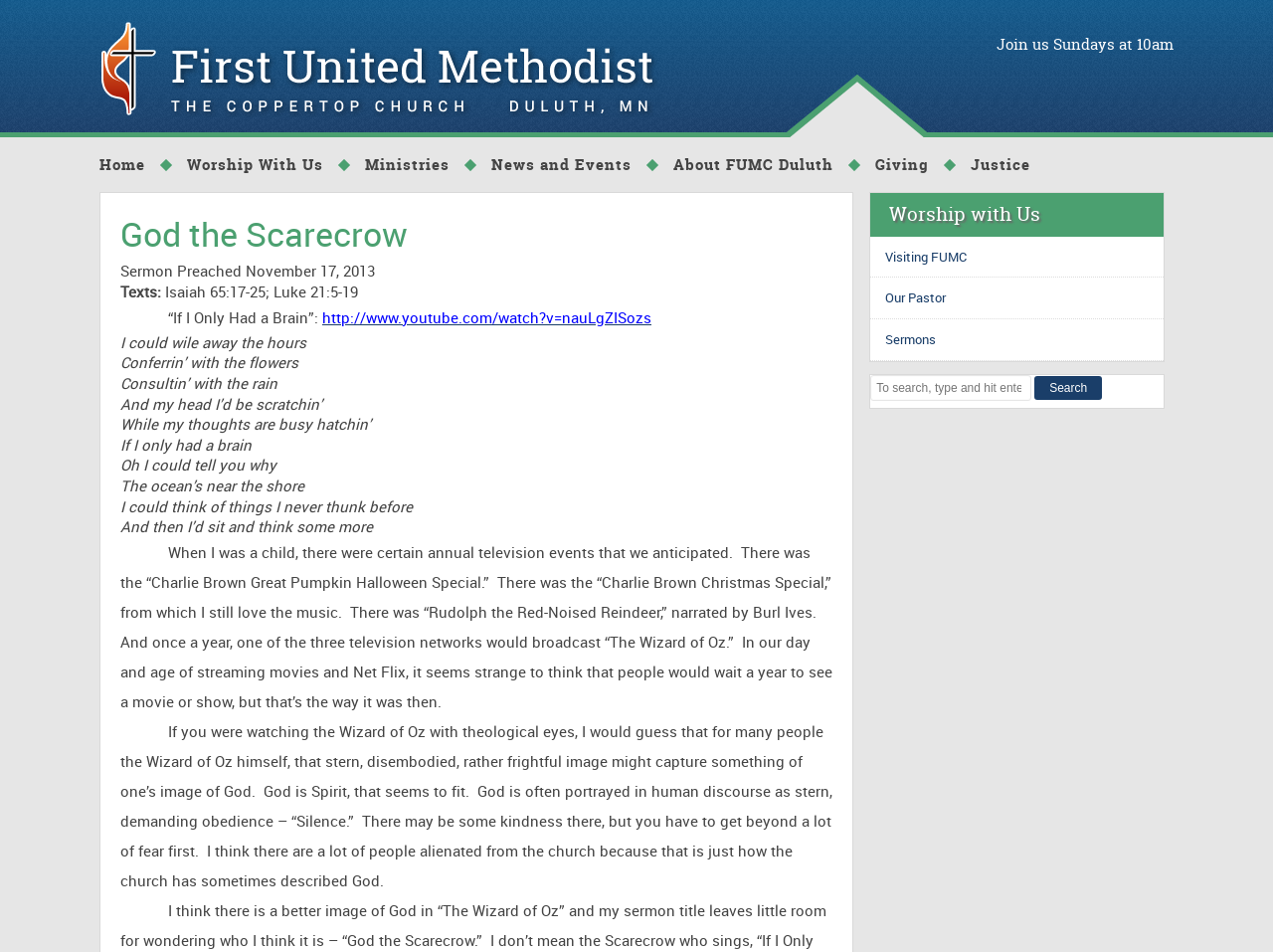What is the worship time on Sundays?
Utilize the image to construct a detailed and well-explained answer.

I found the answer by looking at the StaticText element with the text 'Join us Sundays at 10am' which is located at the top of the webpage.